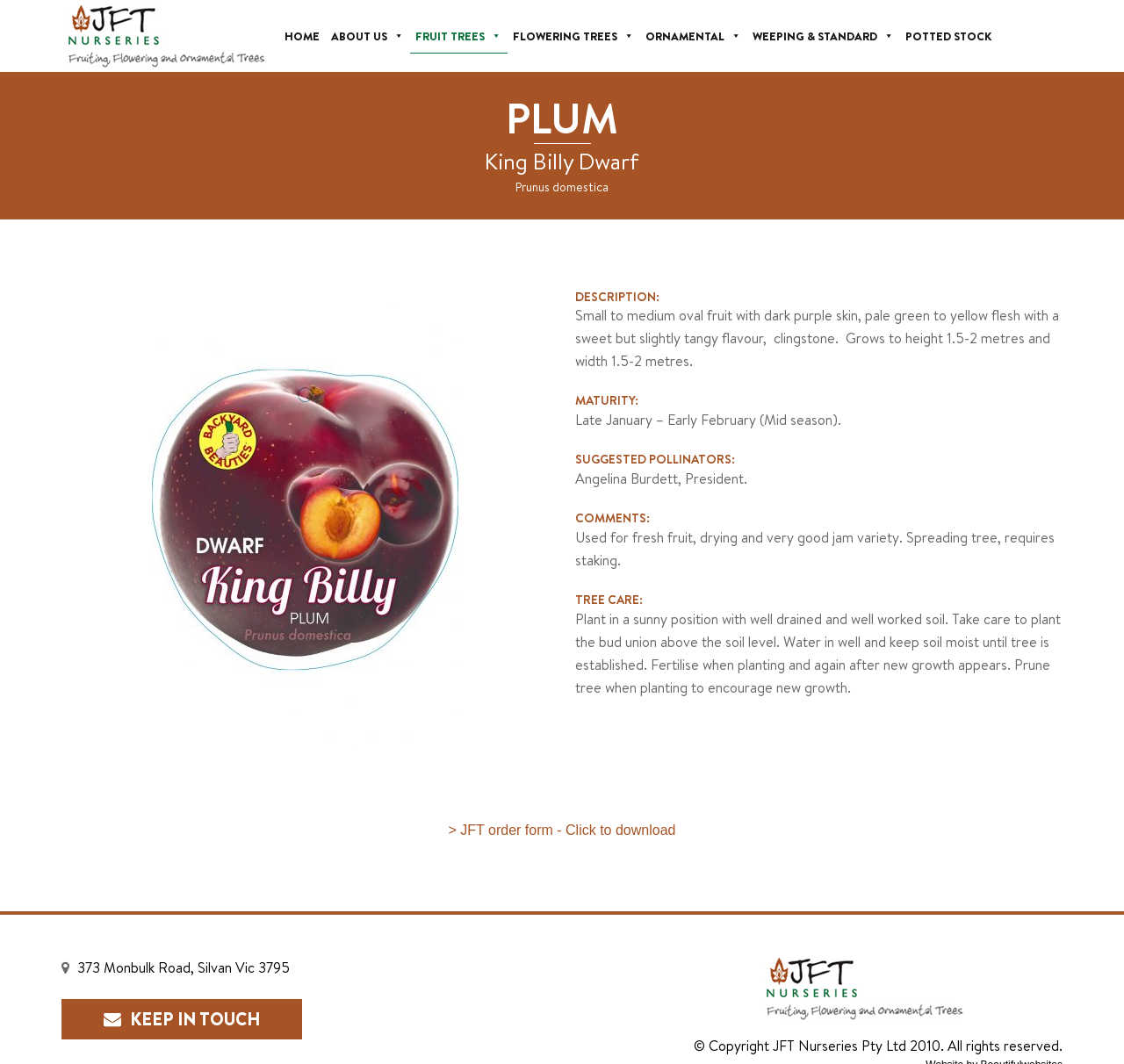Write an elaborate caption that captures the essence of the webpage.

The webpage is about a specific type of plum tree, the "Dwarf King Billy" from JFT Nurseries. At the top, there is a logo with a linked image and a navigation menu with links to "HOME", "ABOUT US", "FRUIT TREES", "FLOWERING TREES", "ORNAMENTAL", "WEEPING & STANDARD", and "POTTED STOCK". 

Below the navigation menu, there are three headings: "PLUM", "King Billy Dwarf", and an image of the plum tree. 

To the right of the image, there are several sections of text, each with a heading. The first section is "DESCRIPTION:", which describes the characteristics of the plum tree, including its fruit, growth habits, and uses. 

The next sections are "MATURITY:", "SUGGESTED POLLINATORS:", "COMMENTS:", and "TREE CARE:", each providing specific information about the plum tree. 

At the bottom of the page, there are links to download an order form, a link to the nursery's address, and a "KEEP IN TOUCH" button. There is also a copyright notice at the very bottom of the page.